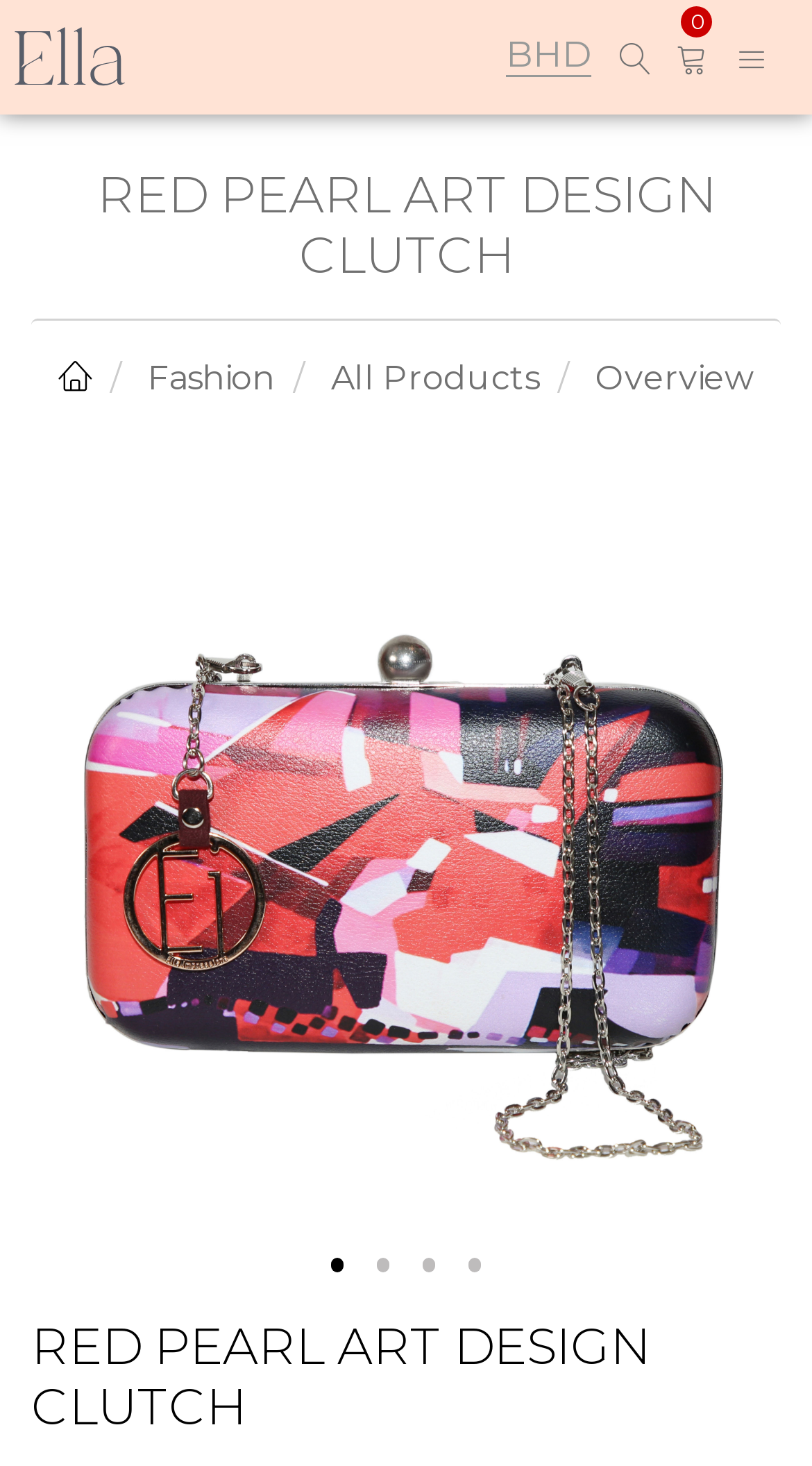Create an elaborate caption for the webpage.

The webpage is about a product called "RED PEARL ART DESIGN CLUTCH". At the top left corner, there are five links in a row, including a blank link, "BHD", and three links with icons. Below these links, there is a header section that spans the entire width of the page. Within this header, the product name "RED PEARL ART DESIGN CLUTCH" is displayed prominently. 

To the right of the product name, there are four links: an icon, "Fashion", "All Products", and "Overview". These links are positioned in a horizontal line. 

Further down the page, there is another link that spans the entire width of the page. At the very bottom of the page, the product name "RED PEARL ART DESIGN CLUTCH" is repeated as a heading.